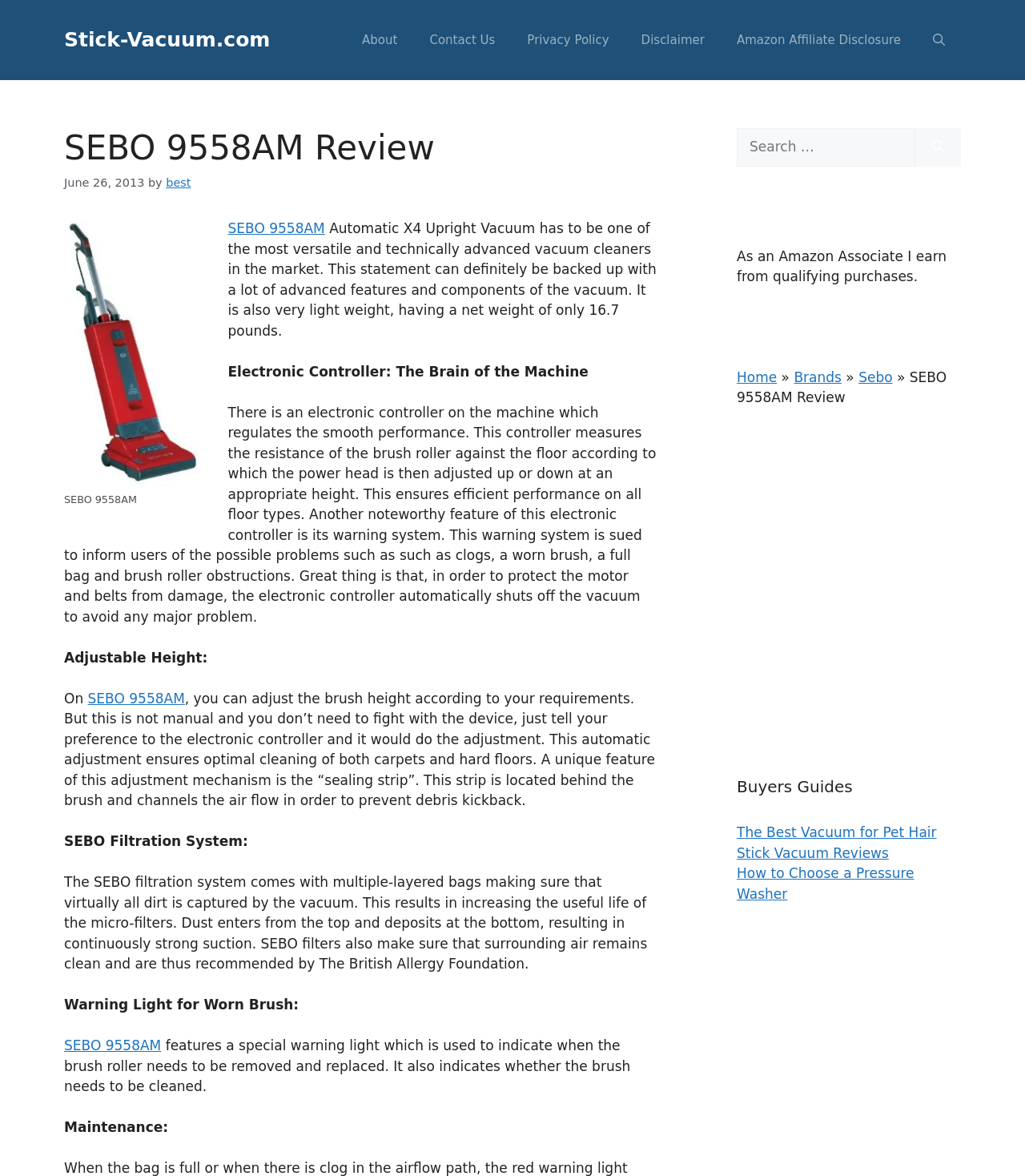Identify the bounding box coordinates necessary to click and complete the given instruction: "Click the 'Open search' button".

[0.895, 0.014, 0.938, 0.054]